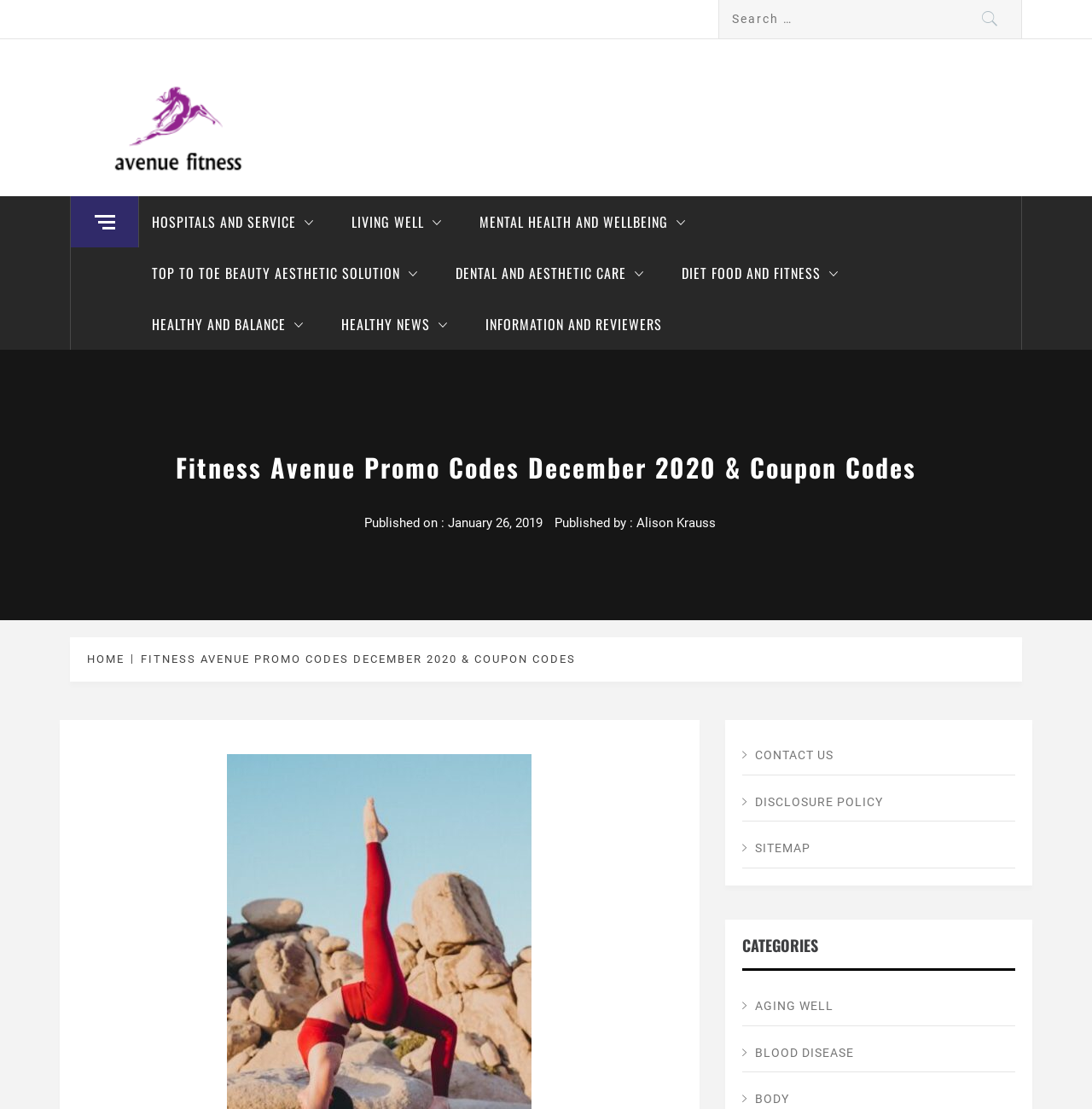Explain in detail what is displayed on the webpage.

The webpage is about Fitness Avenue Promo Codes and Coupon Codes. At the top-left corner, there is a "Skip to content" link. Below it, a search bar is located, accompanied by a "Search" button and a label "Search for:". 

On the top-right side, there are two links with the text "avenue fitness", one of which is an image. Below these links, a heading "House of Beauty, Healthy and Lifestyle" is displayed. 

A table layout is situated below, containing several links with icons, including "HOSPITALS AND SERVICE", "LIVING WELL", "MENTAL HEALTH AND WELLBEING", and others. These links are arranged horizontally and take up most of the page width.

The main content of the page starts with a heading "Fitness Avenue Promo Codes December 2020 & Coupon Codes". Below it, there is a publication date "January 26, 2019" and the author's name "Alison Krauss". 

A navigation section, labeled as "Breadcrumbs", is located below, containing links to "HOME", the current page, and other pages. At the bottom of the page, there are more links to "CONTACT US", "DISCLOSURE POLICY", and "SITEMAP". 

Finally, a "CATEGORIES" section is displayed, with links to various categories such as "AGING WELL" and "BLOOD DISEASE".